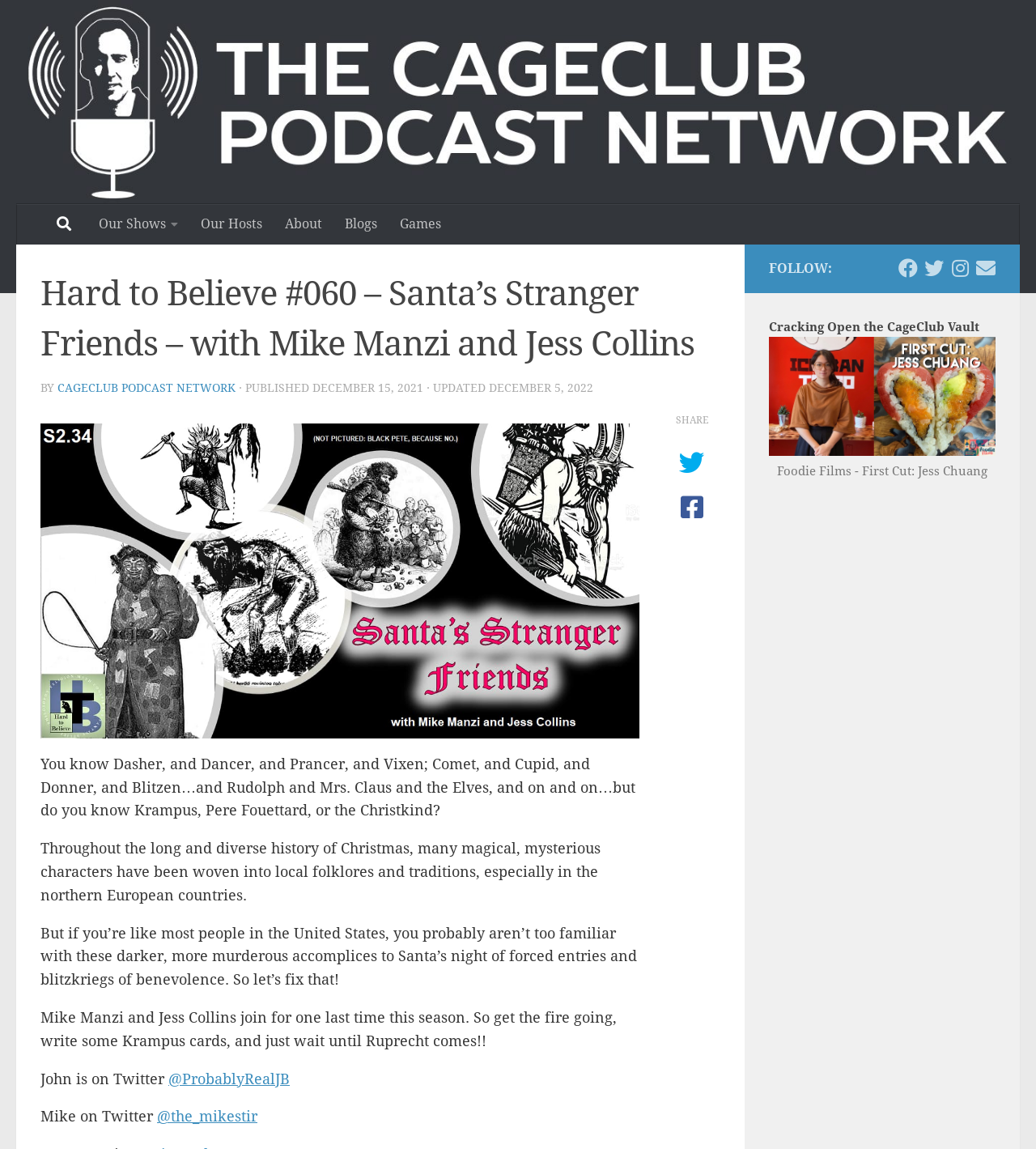Can you determine the bounding box coordinates of the area that needs to be clicked to fulfill the following instruction: "Go to Our Shows"?

[0.084, 0.177, 0.183, 0.213]